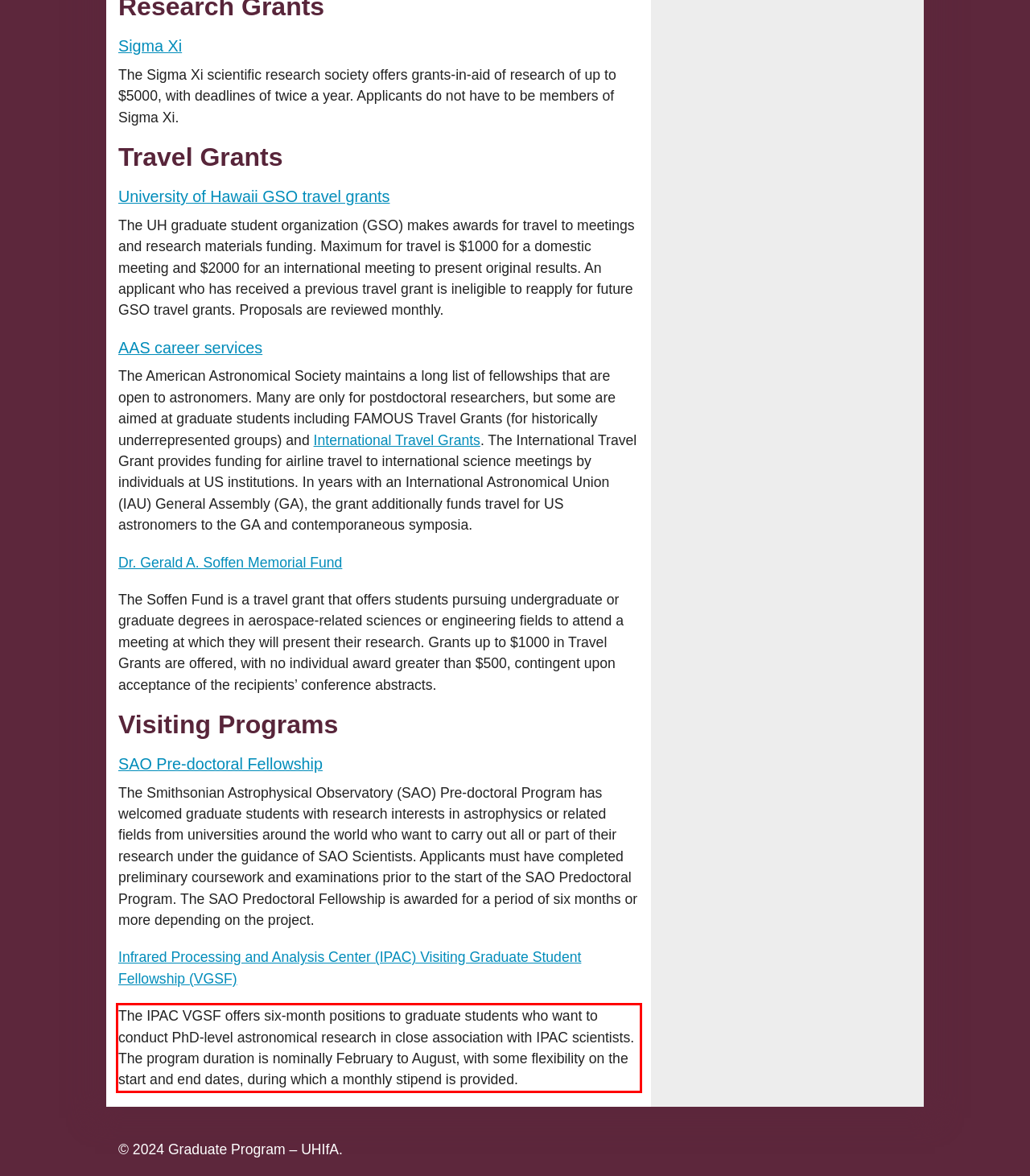You are provided with a screenshot of a webpage featuring a red rectangle bounding box. Extract the text content within this red bounding box using OCR.

The IPAC VGSF offers six-month positions to graduate students who want to conduct PhD-level astronomical research in close association with IPAC scientists. The program duration is nominally February to August, with some flexibility on the start and end dates, during which a monthly stipend is provided.